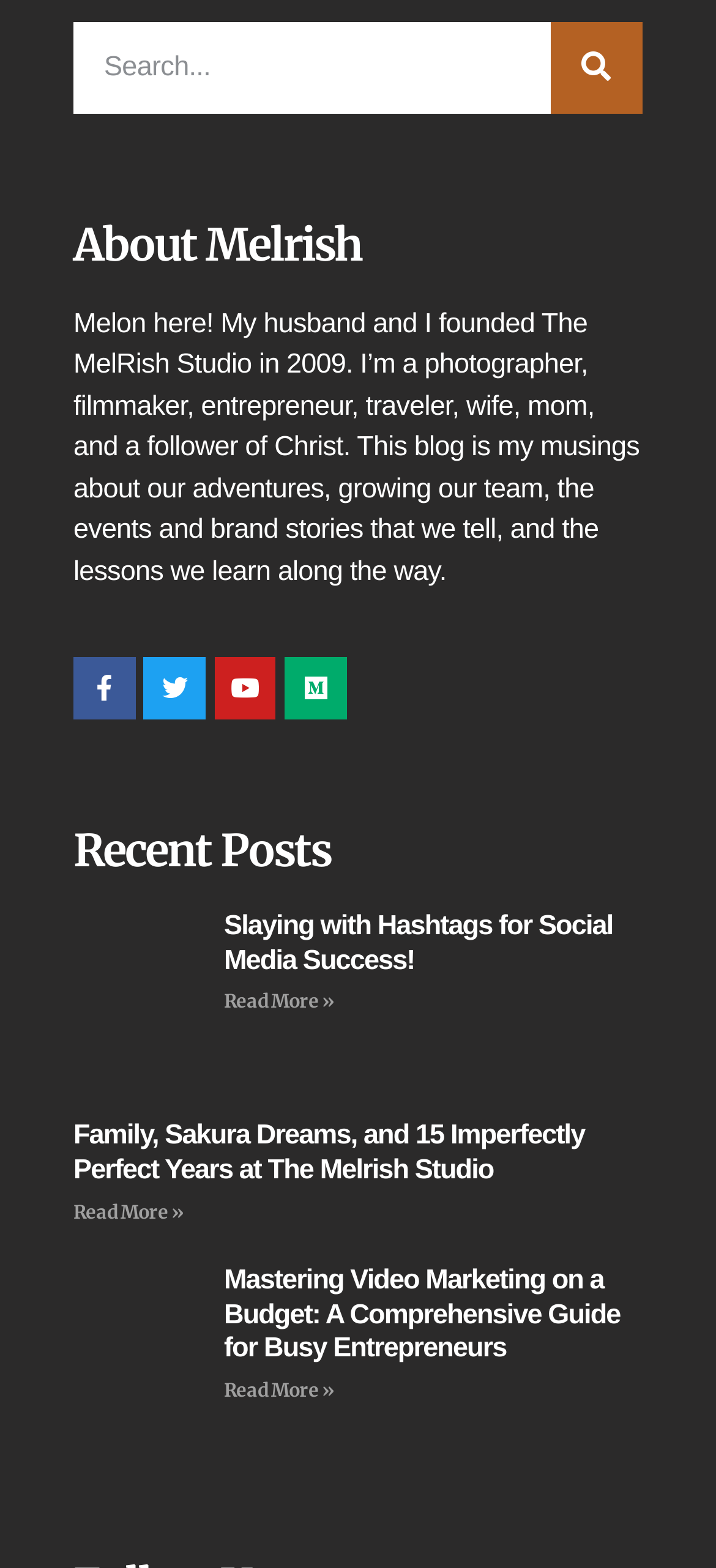Determine the bounding box coordinates of the UI element that matches the following description: "parent_node: Search name="s" placeholder="Search..."". The coordinates should be four float numbers between 0 and 1 in the format [left, top, right, bottom].

[0.103, 0.014, 0.769, 0.072]